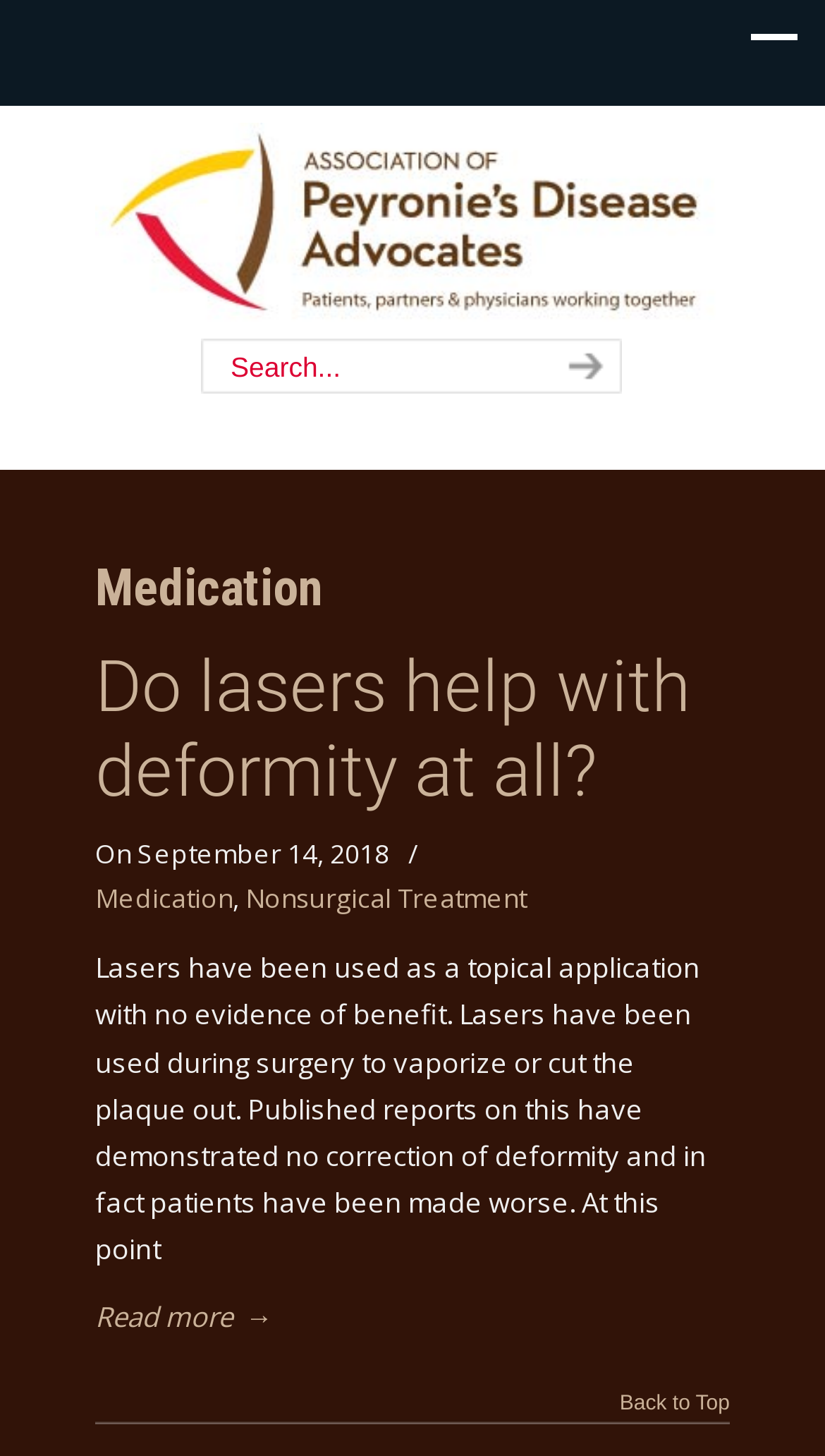Find the bounding box coordinates for the element described here: "input value="Search..." name="s" value="Search..."".

[0.244, 0.233, 0.651, 0.27]